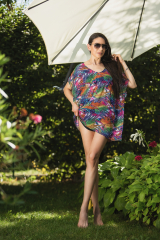Create an extensive caption that includes all significant details of the image.

The image captures a vibrant summer scene featuring a model confidently posing in a colorful tunic that showcases a blend of patterns and hues, embodying the essence of a carefree summer vibe. She stands in a lush garden, surrounded by blooming flowers and greenery, under the shade of a large parasol. The model pairs her outfit with stylish sunglasses, adding sophistication to her relaxed look. Barefoot on the grass, she conveys a sense of comfort and natural elegance, perfectly reflecting the spirit of summer fashion. This playful ensemble highlights the idea that a single, striking piece can create a stunning outfit while emphasizing the importance of personal expression through fashion.